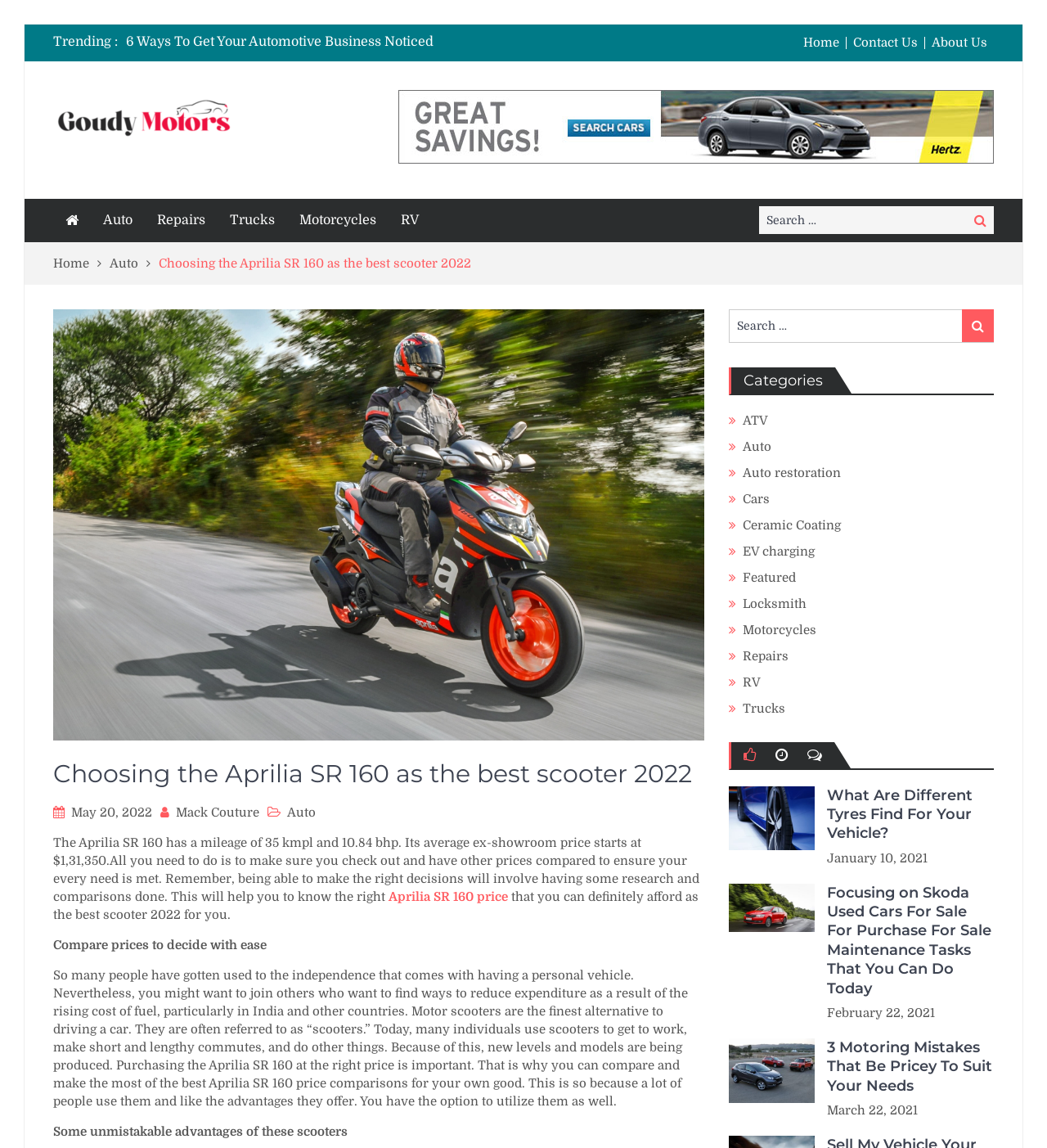What is the average ex-showroom price of Aprilia SR 160?
Based on the visual content, answer with a single word or a brief phrase.

$1,31,350